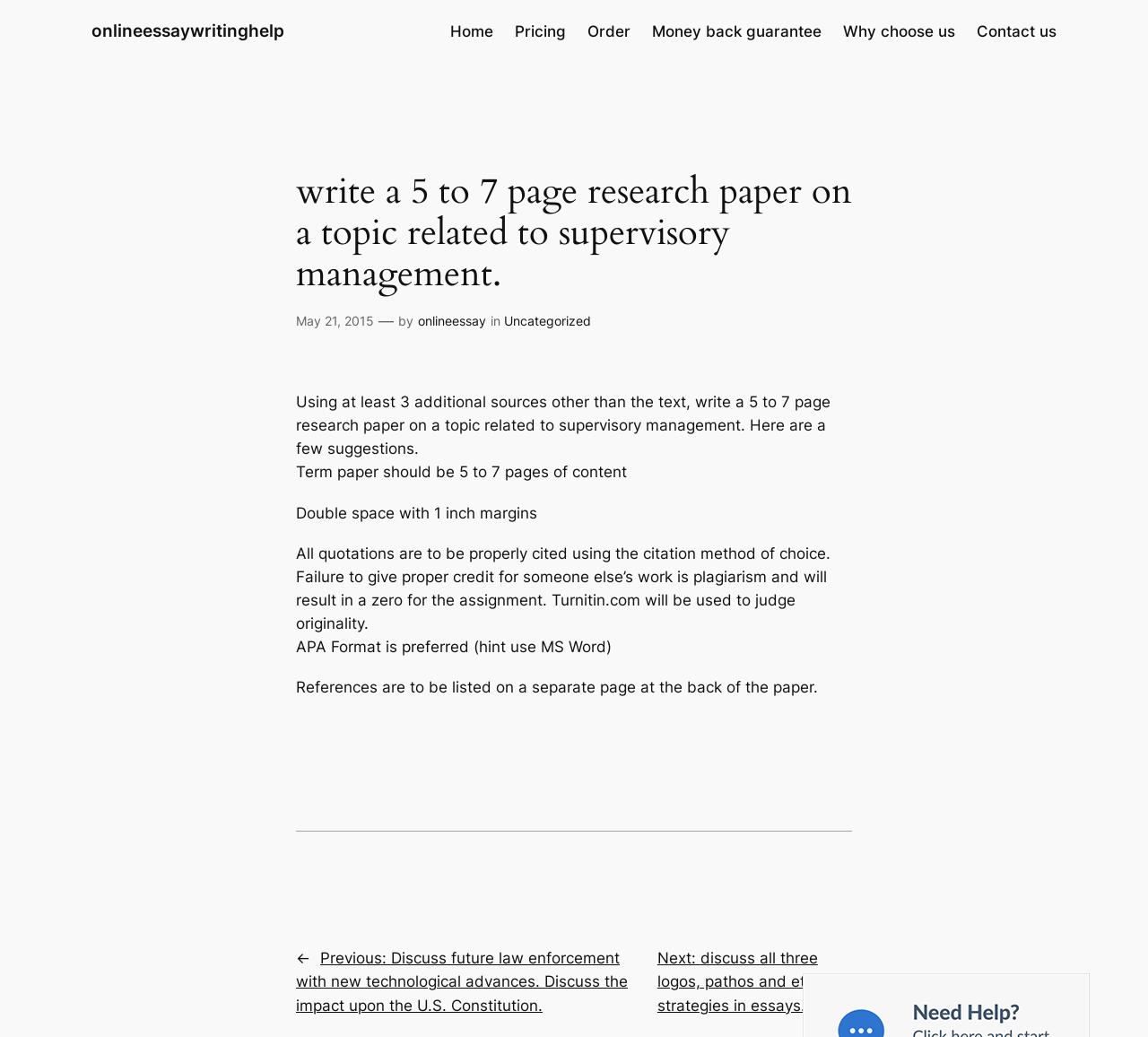Can you find and provide the main heading text of this webpage?

write a 5 to 7 page research paper on a topic related to supervisory management.